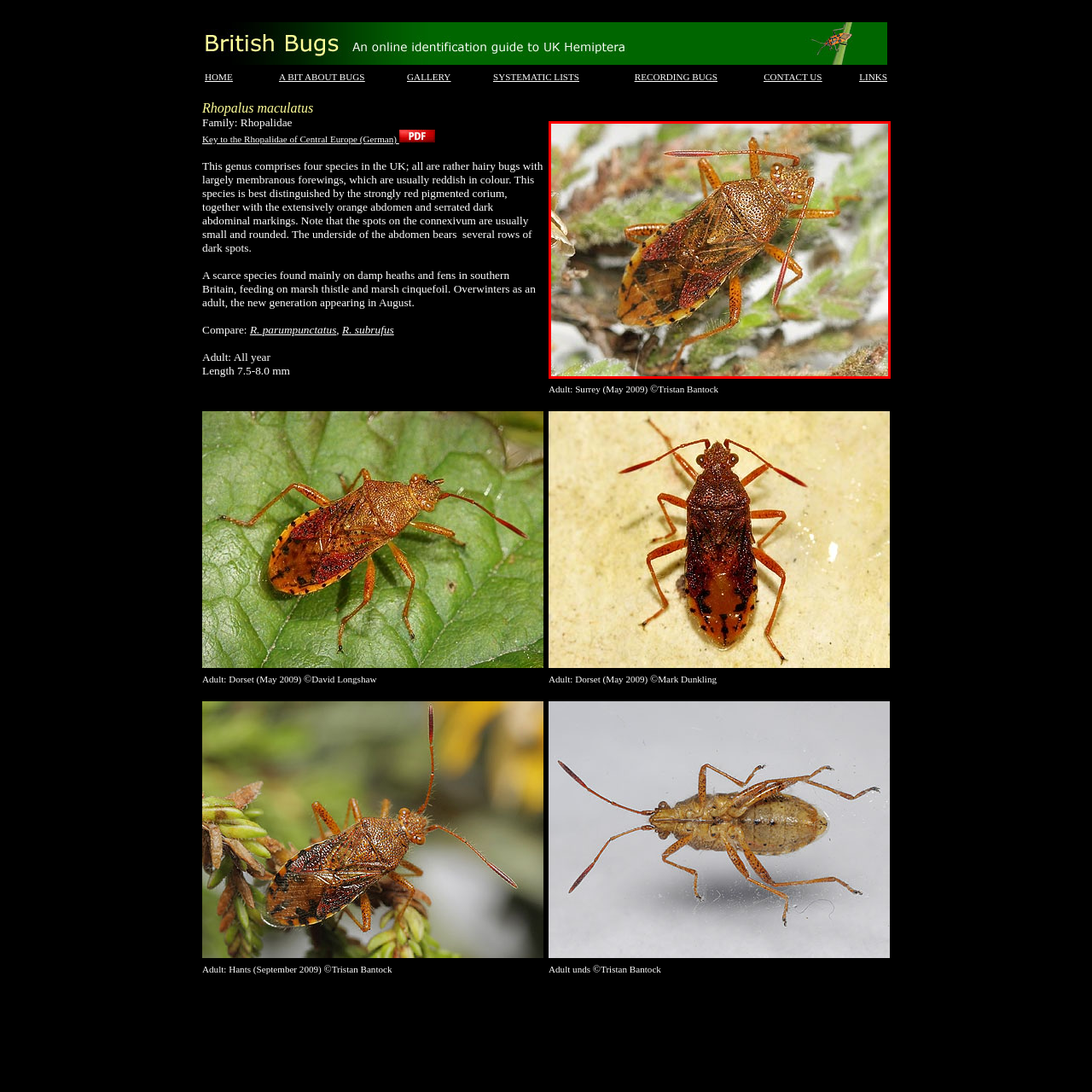Explain comprehensively what is shown in the image marked by the red outline.

The image features **Rhopalus maculatus**, a species belonging to the Rhopalidae family, commonly found in the UK. This bug is characterized by its distinctly hairy appearance and largely membranous forewings that exhibit reddish hues. The body is notably distinguished by a strongly red pigmented corium and an orange abdomen adorned with serrated dark markings, alongside small, rounded spots on the connexivum. It is typically observed in damp heaths and fens in southern Britain, where it feeds on plants like marsh thistle and marsh cinquefoil. The species is most active from August, overwintering as an adult. The captured specimen appears to be positioned on a plant background, highlighting its natural habitat. The photograph was taken in May 2009 in Surrey, attributed to photographer Tristan Bantock.